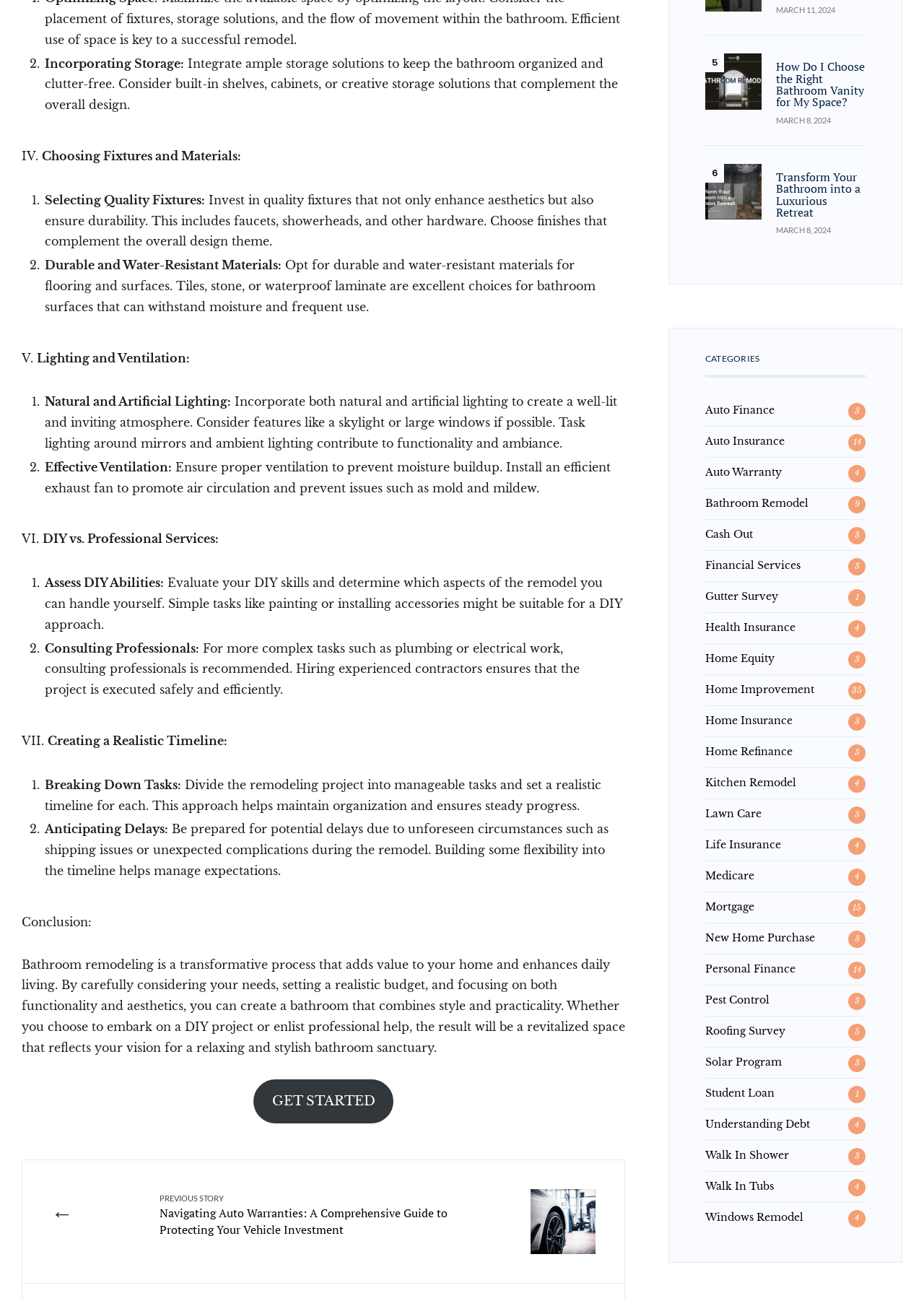Based on the description "Globe full form", find the bounding box of the specified UI element.

None